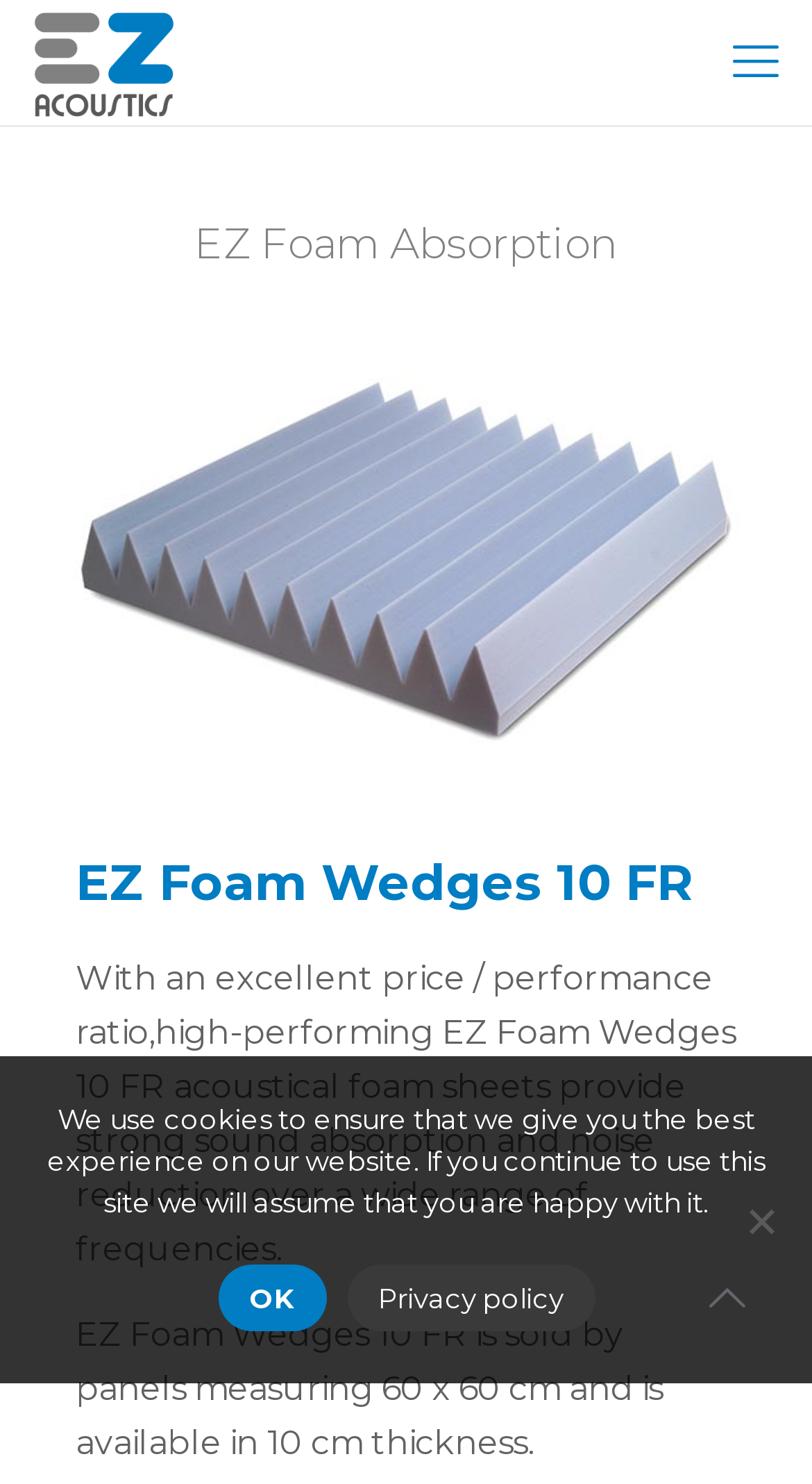Could you identify the text that serves as the heading for this webpage?

EZ Foam Wedges 10 FR